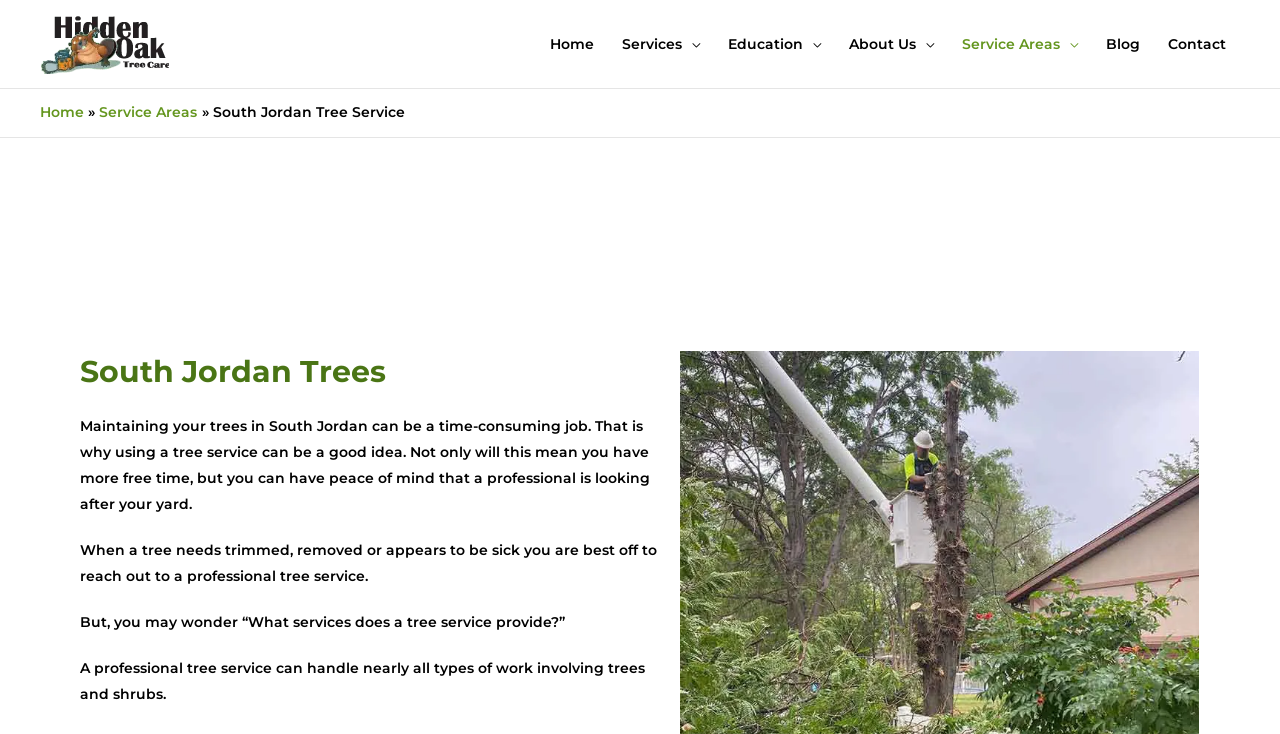What is the purpose of using a tree service?
Provide an in-depth answer to the question, covering all aspects.

I found the answer by reading the text 'Maintaining your trees in South Jordan can be a time-consuming job. That is why using a tree service can be a good idea. Not only will this mean you have more free time, but you can have peace of mind that a professional is looking after your yard.' which suggests that one of the purposes of using a tree service is to have peace of mind.